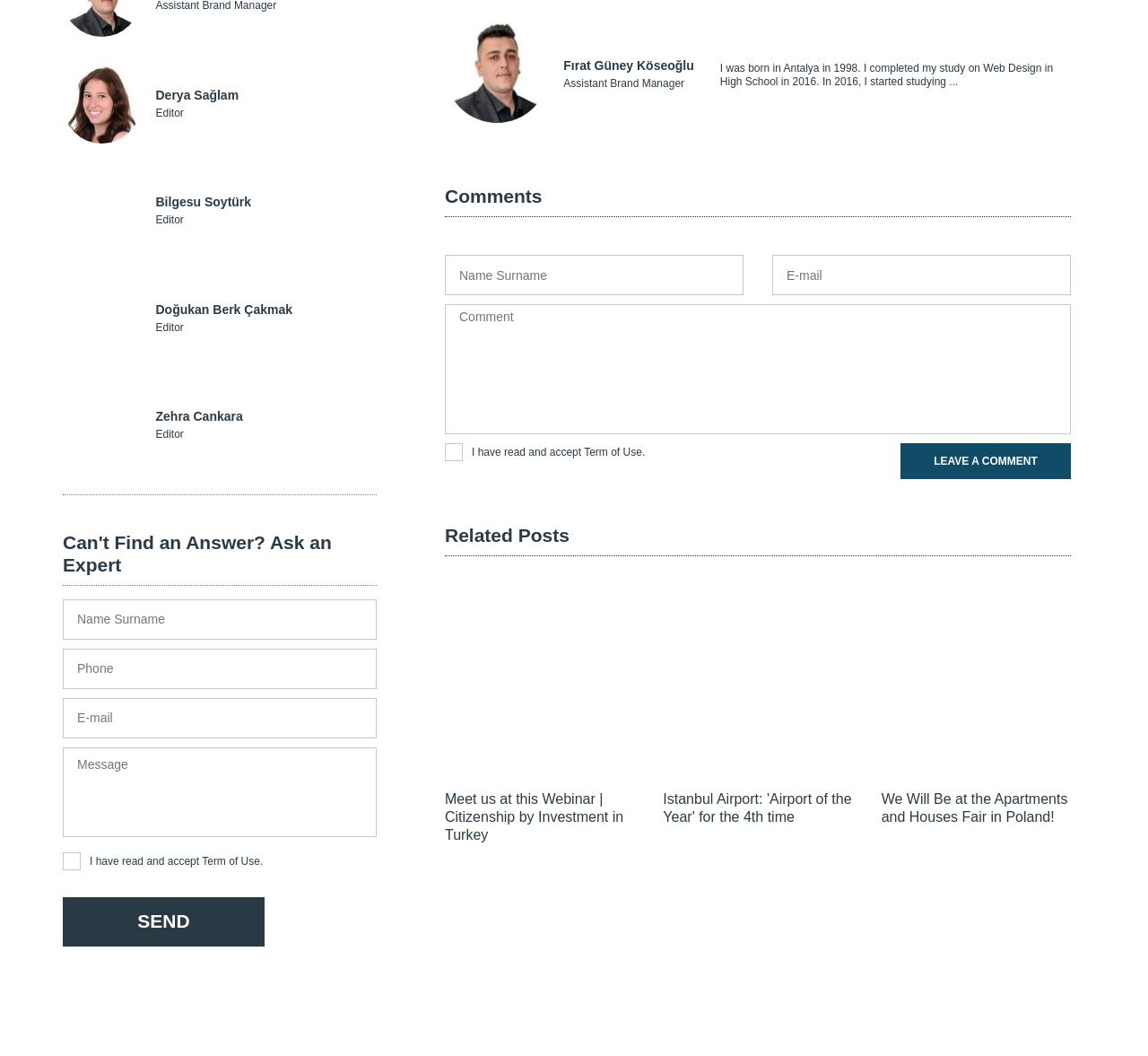Please determine the bounding box coordinates for the element with the description: "placeholder="E-mail"".

[0.673, 0.242, 0.933, 0.28]